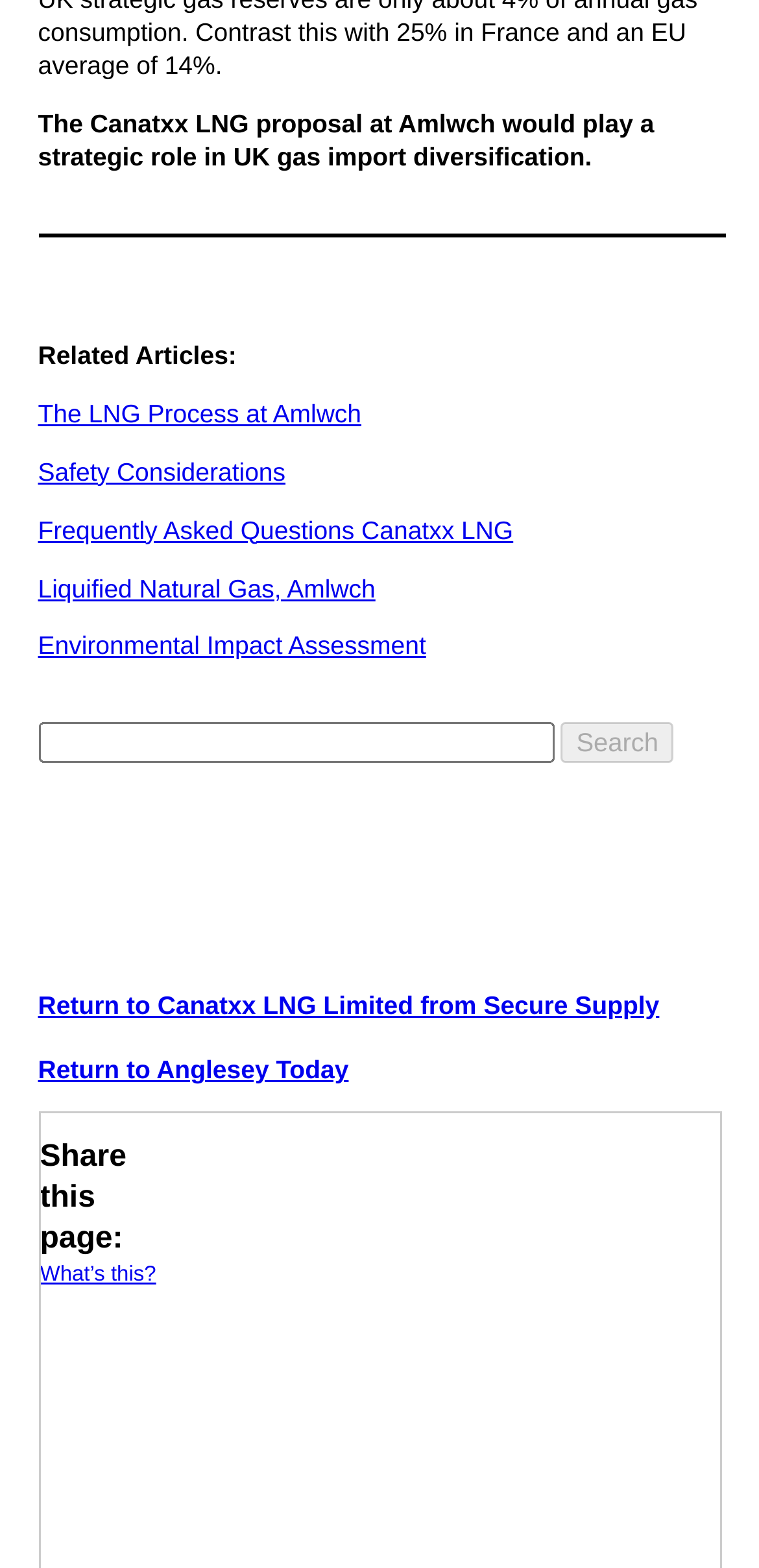How many links are there to return to other websites?
Refer to the image and offer an in-depth and detailed answer to the question.

There are 2 links to return to other websites, which are 'Return to Canatxx LNG Limited from Secure Supply' and 'Return to Anglesey Today'.